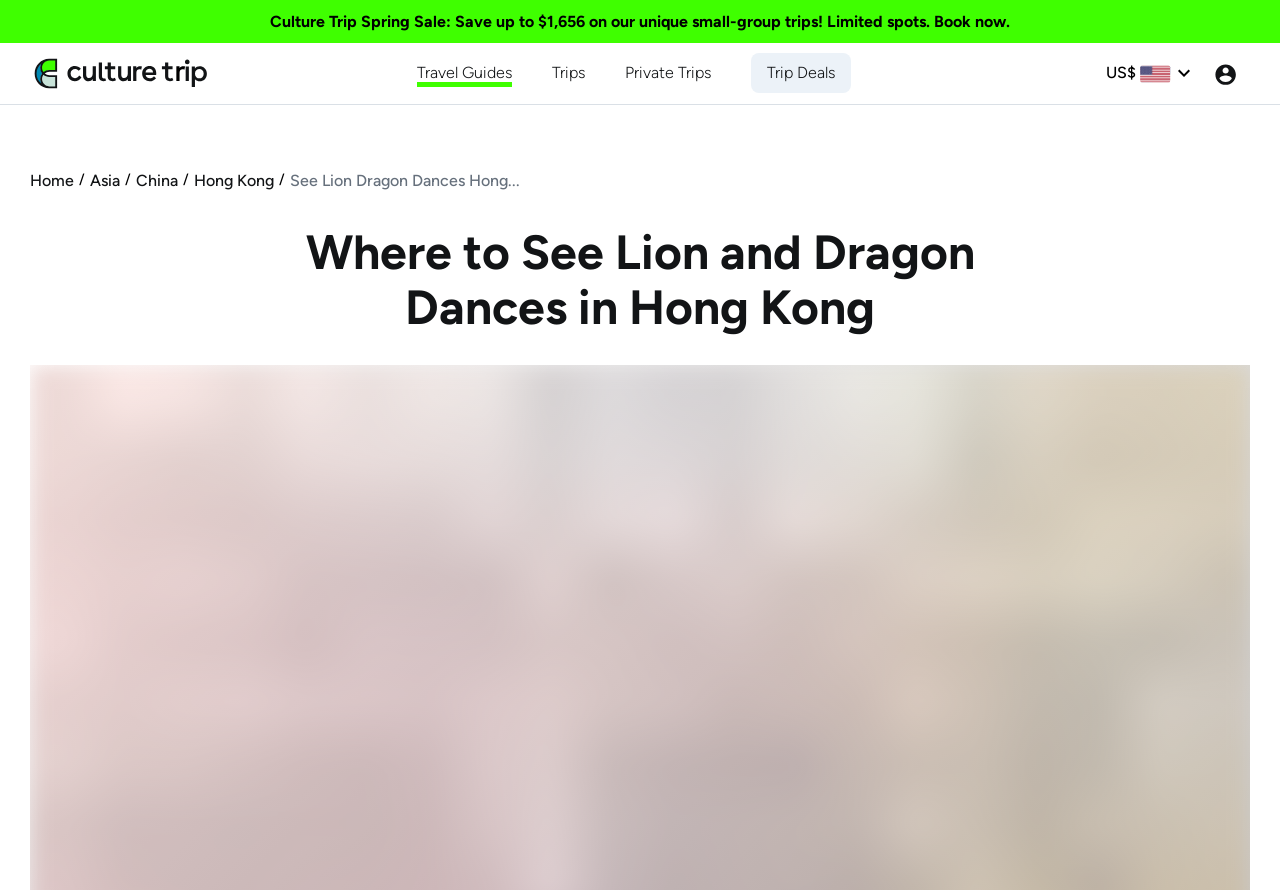How many types of trips are mentioned in the navigation menu?
Refer to the screenshot and respond with a concise word or phrase.

4